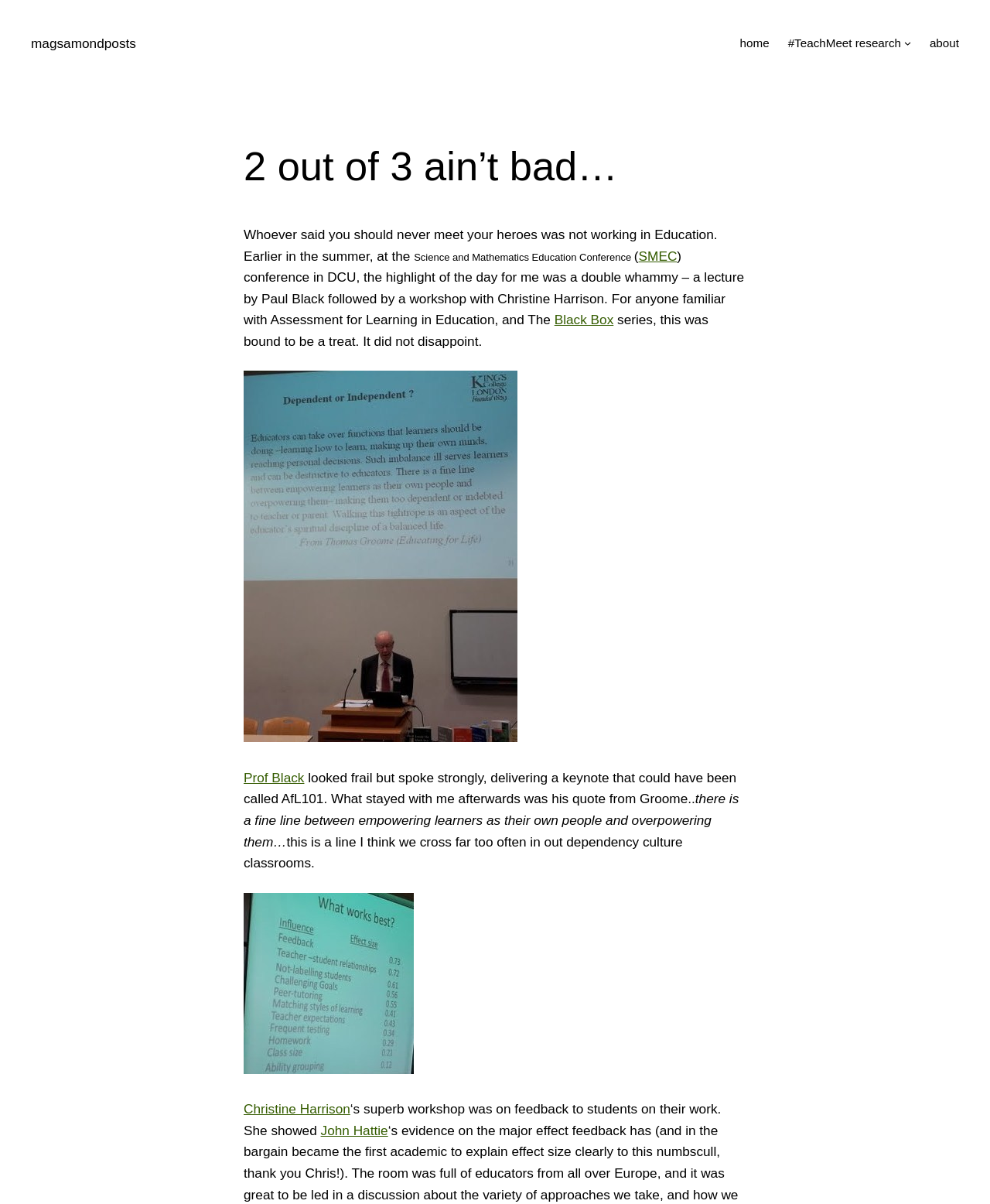Identify the text that serves as the heading for the webpage and generate it.

2 out of 3 ain’t bad…